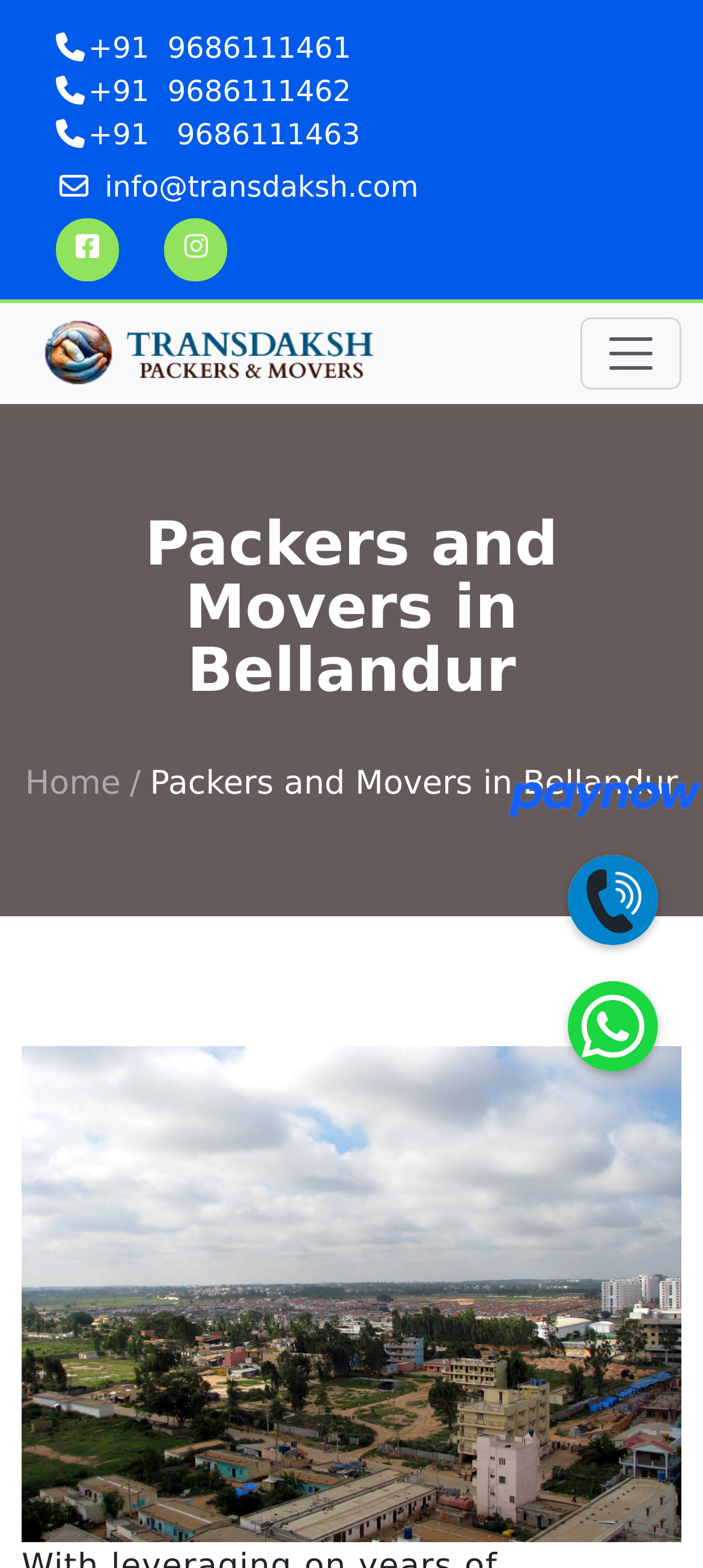What is the location of the packers and movers?
Utilize the information in the image to give a detailed answer to the question.

I found the location by looking at the heading on the page, which says 'Packers and Movers in Bellandur'. This indicates that the location of the packers and movers is Bellandur, and the image below the heading also mentions Bangalore, so the full location is Bellandur, Bangalore.